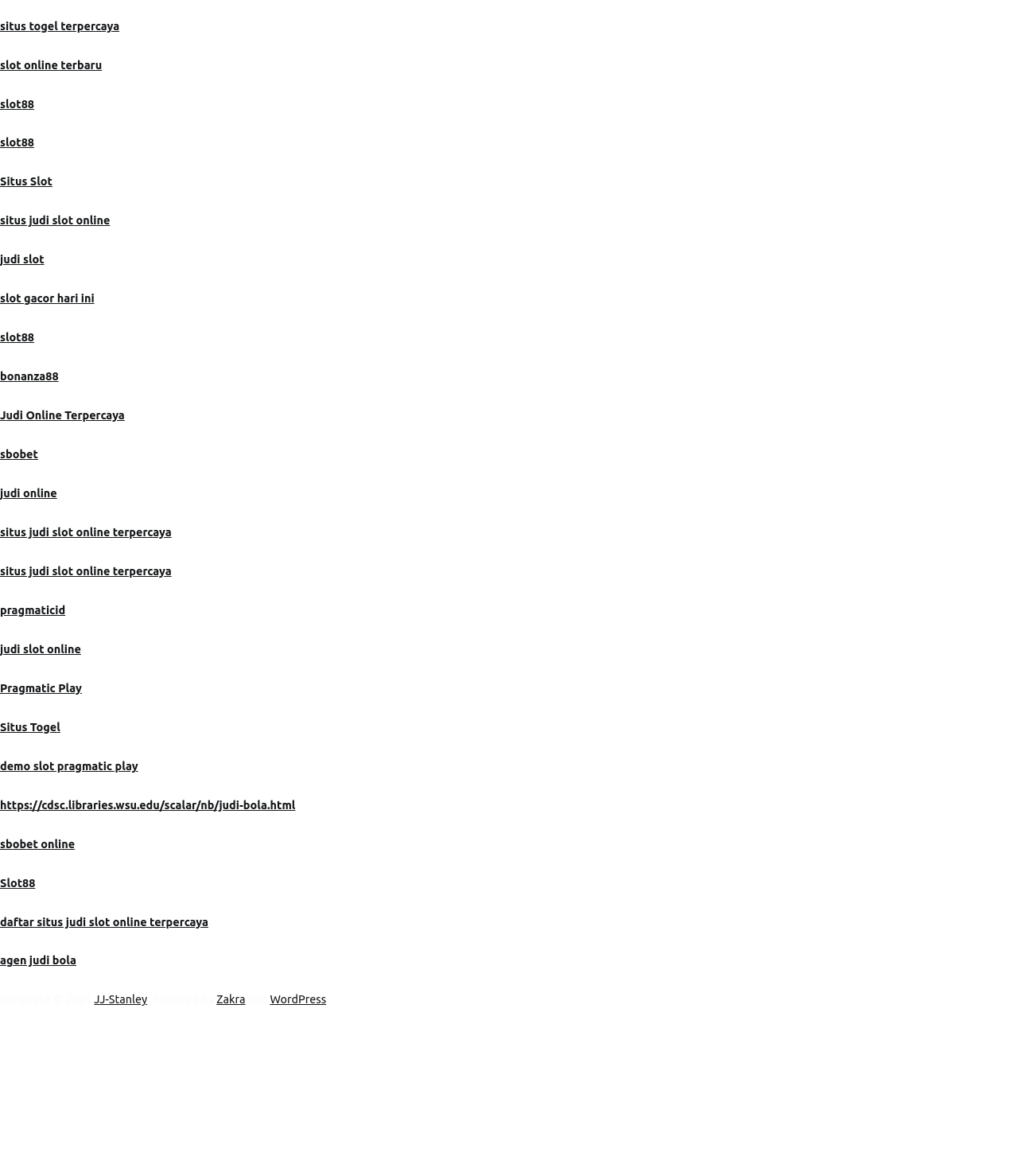Locate the bounding box coordinates of the element that needs to be clicked to carry out the instruction: "Click the 'About us' link". The coordinates should be given as four float numbers ranging from 0 to 1, i.e., [left, top, right, bottom].

None